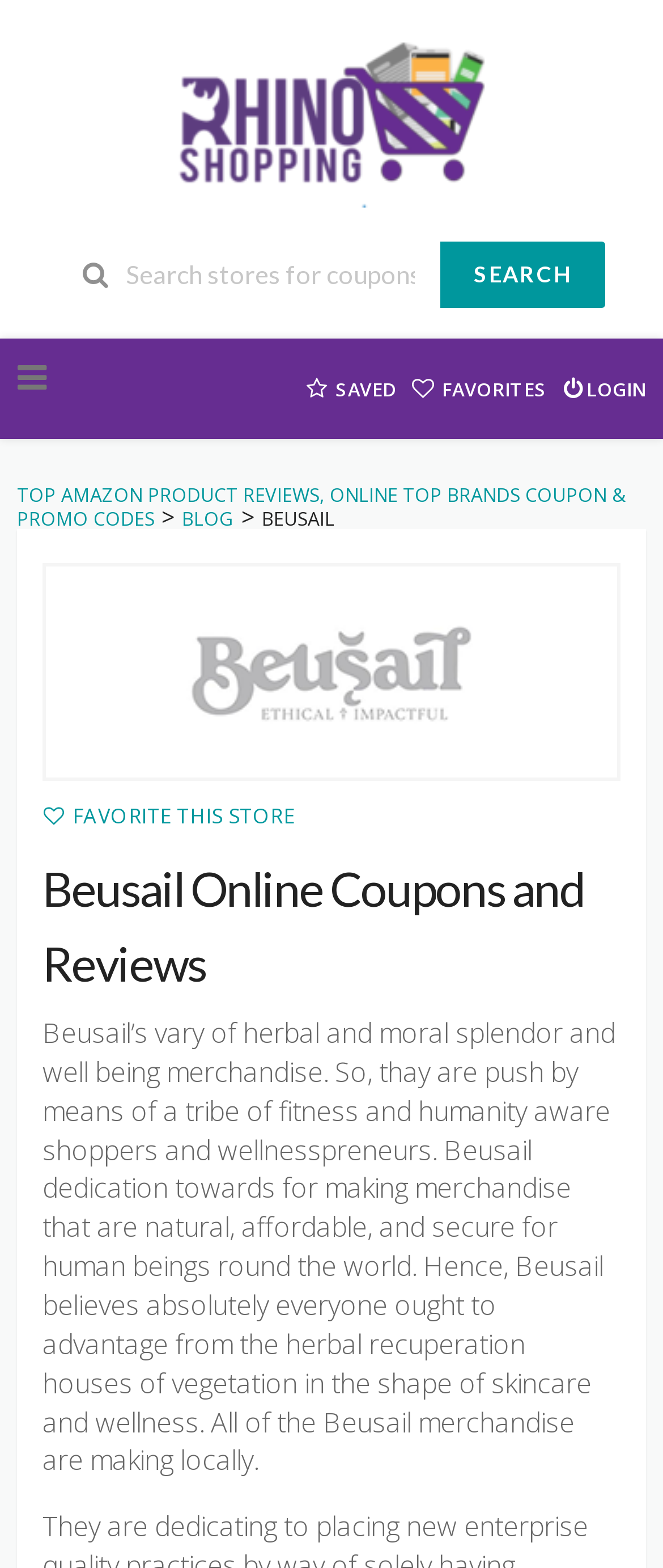What is the name of the store being reviewed? From the image, respond with a single word or brief phrase.

Beusail